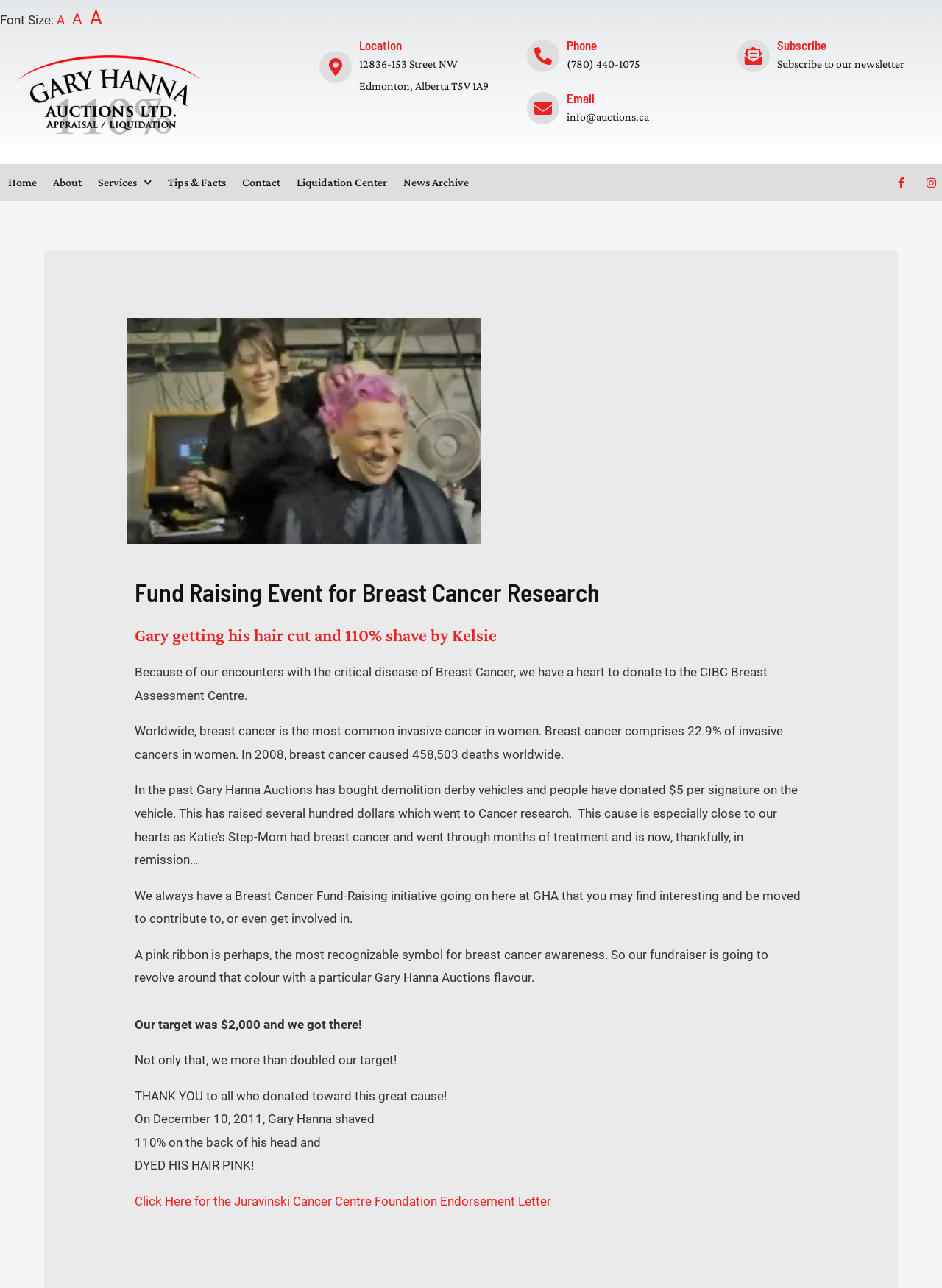Specify the bounding box coordinates of the area to click in order to execute this command: 'Click the 'Subscribe' button'. The coordinates should consist of four float numbers ranging from 0 to 1, and should be formatted as [left, top, right, bottom].

[0.825, 0.028, 0.99, 0.041]